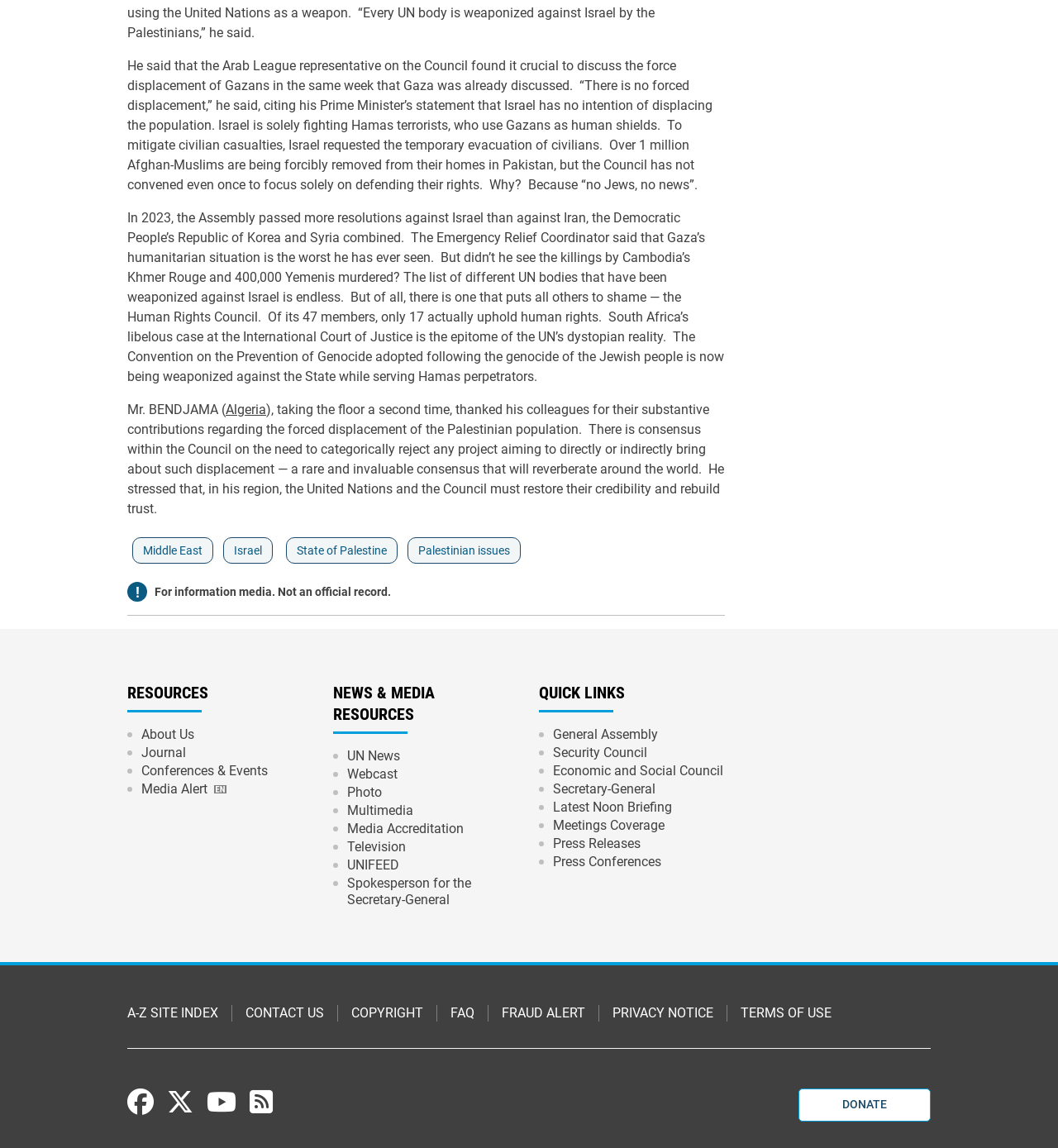Determine the bounding box coordinates of the clickable area required to perform the following instruction: "Visit the 'General Assembly' page". The coordinates should be represented as four float numbers between 0 and 1: [left, top, right, bottom].

[0.522, 0.632, 0.623, 0.648]